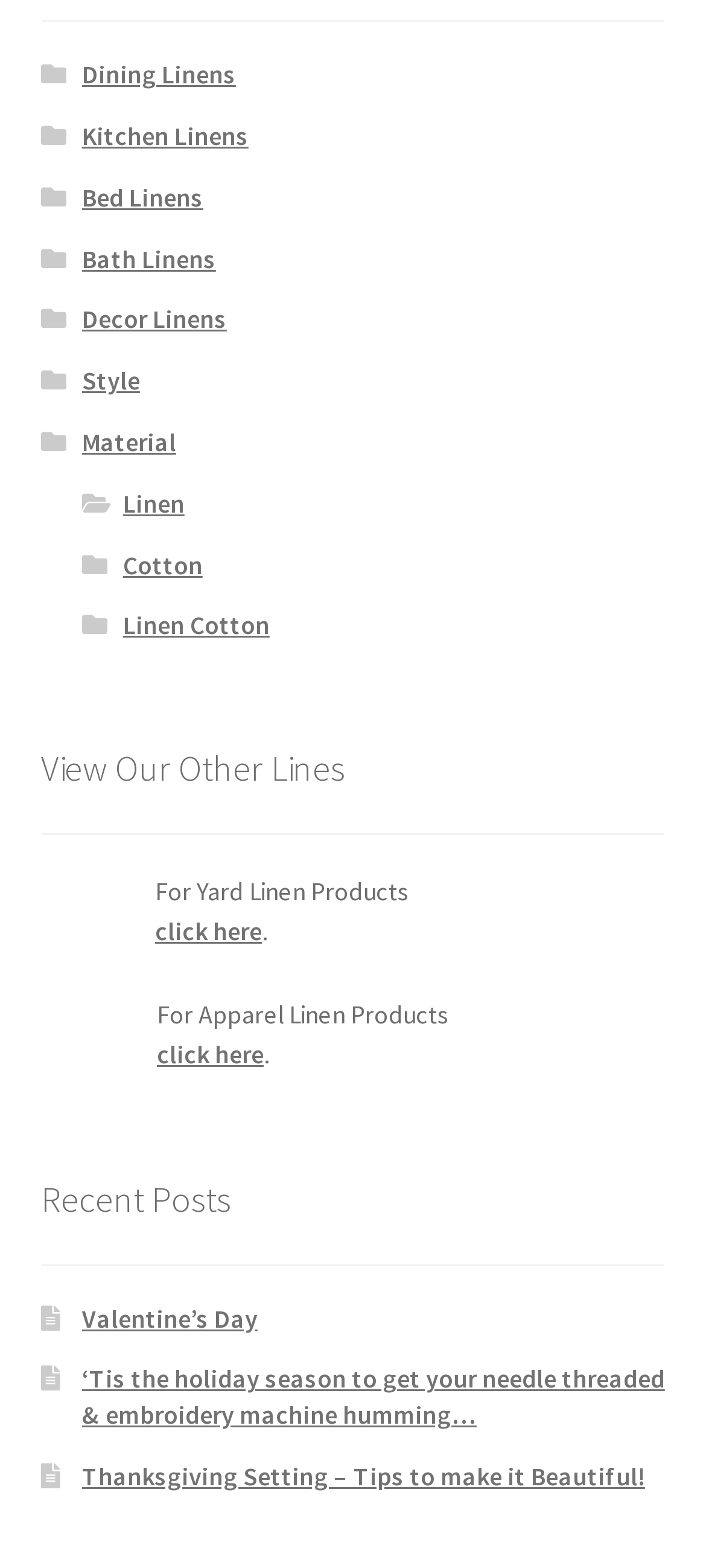What is the material of the third link?
Provide a detailed and extensive answer to the question.

The webpage has a list of links under the 'Material' category, and the third link is 'Linen Cotton'. This suggests that the material of the third link is a combination of linen and cotton.